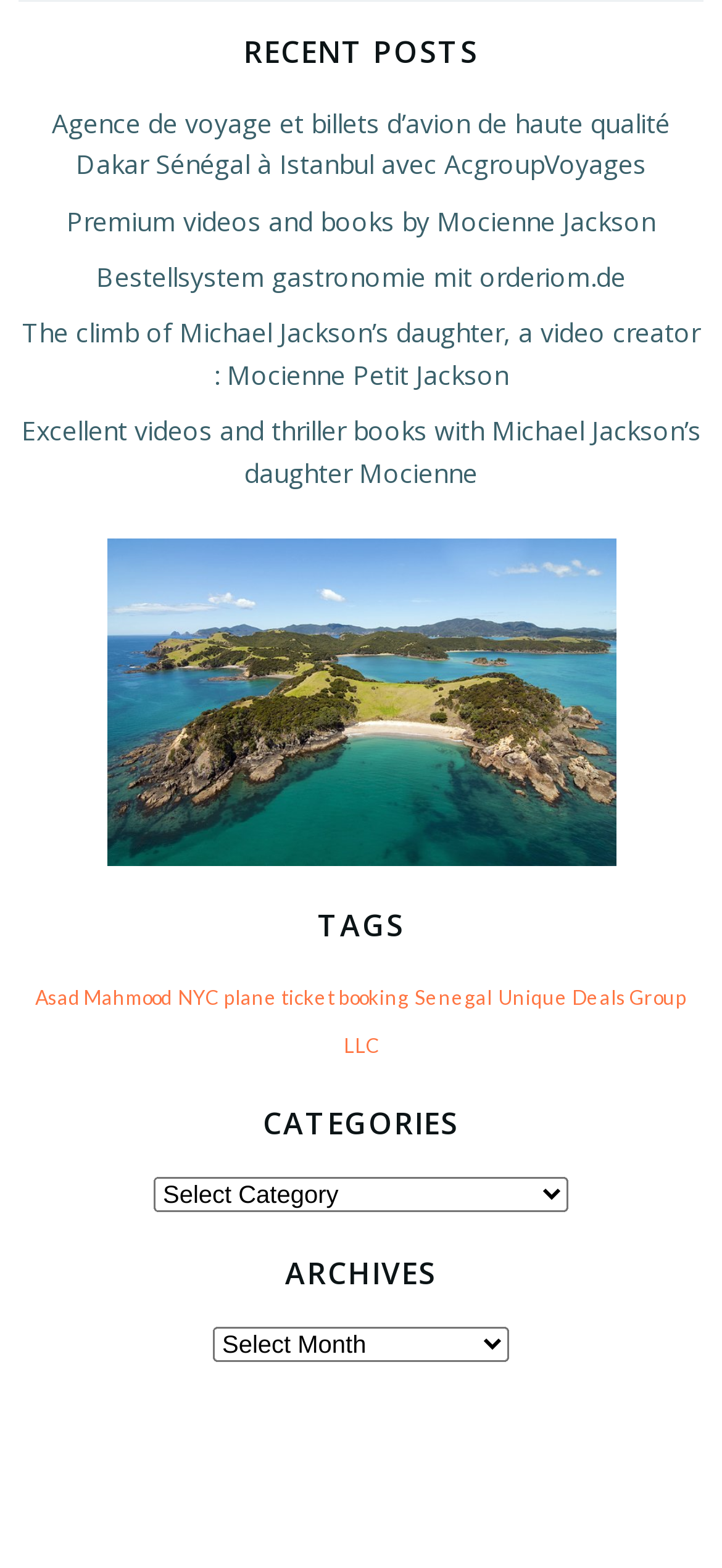Find the bounding box coordinates for the HTML element specified by: "NYC".

[0.246, 0.628, 0.303, 0.643]